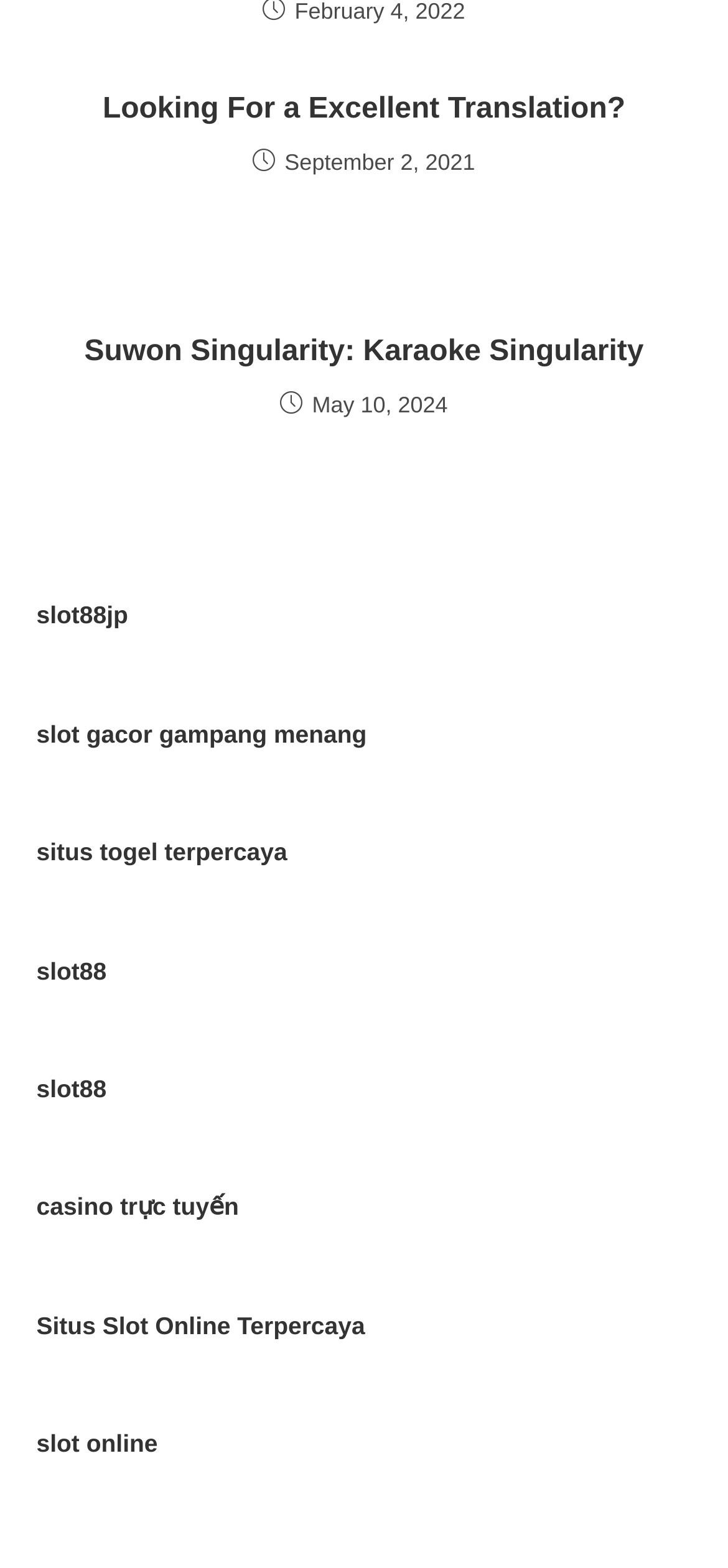What is the title of the first article?
Using the visual information from the image, give a one-word or short-phrase answer.

Looking For a Excellent Translation?